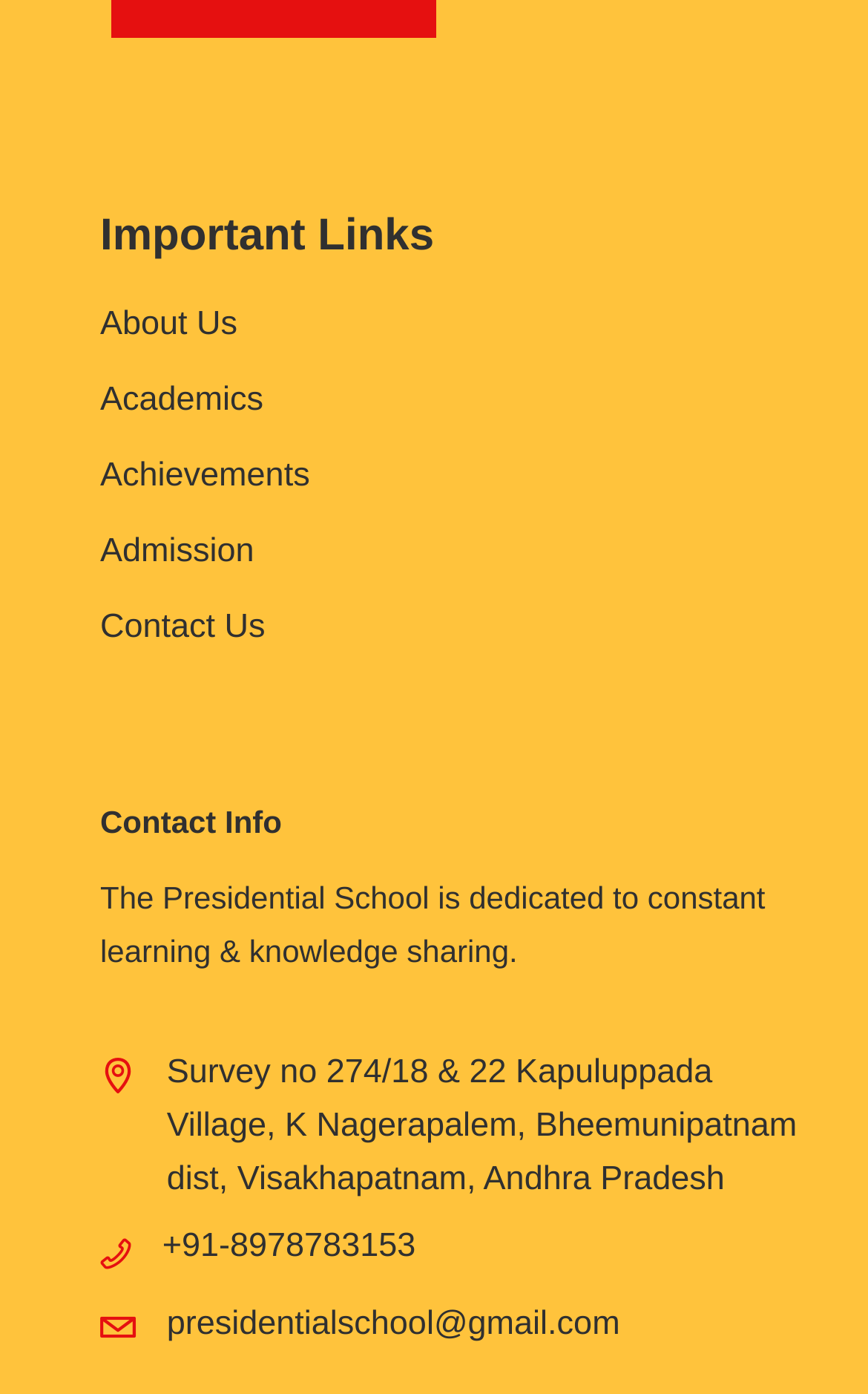Determine the bounding box coordinates for the element that should be clicked to follow this instruction: "visit Admission page". The coordinates should be given as four float numbers between 0 and 1, in the format [left, top, right, bottom].

[0.115, 0.381, 0.293, 0.408]